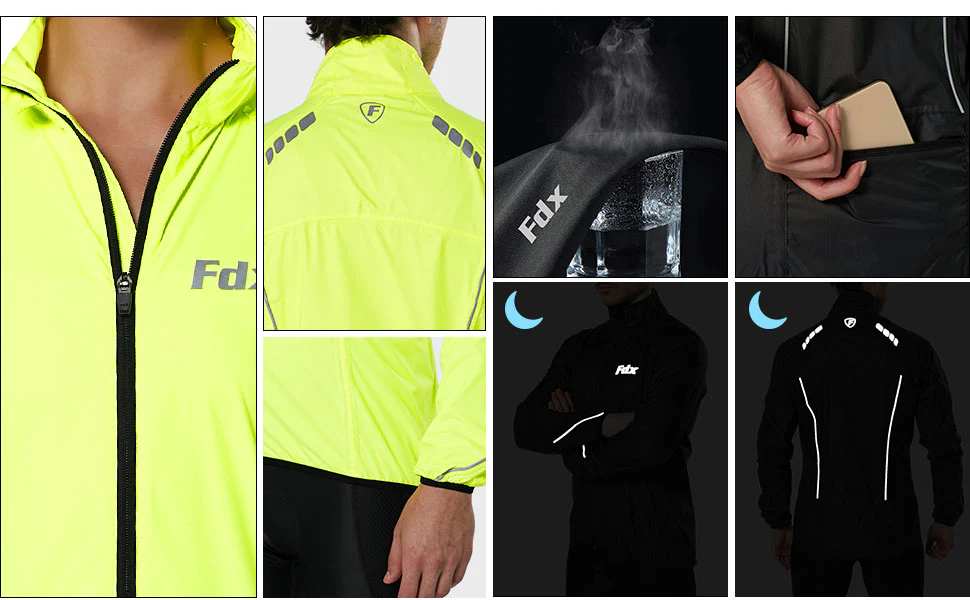Utilize the information from the image to answer the question in detail:
What is the benefit of the ventilation options?

The caption highlights the ventilation options with a close-up of the back, suggesting that these features are designed to improve airflow and provide a more comfortable wearing experience during outdoor activities.